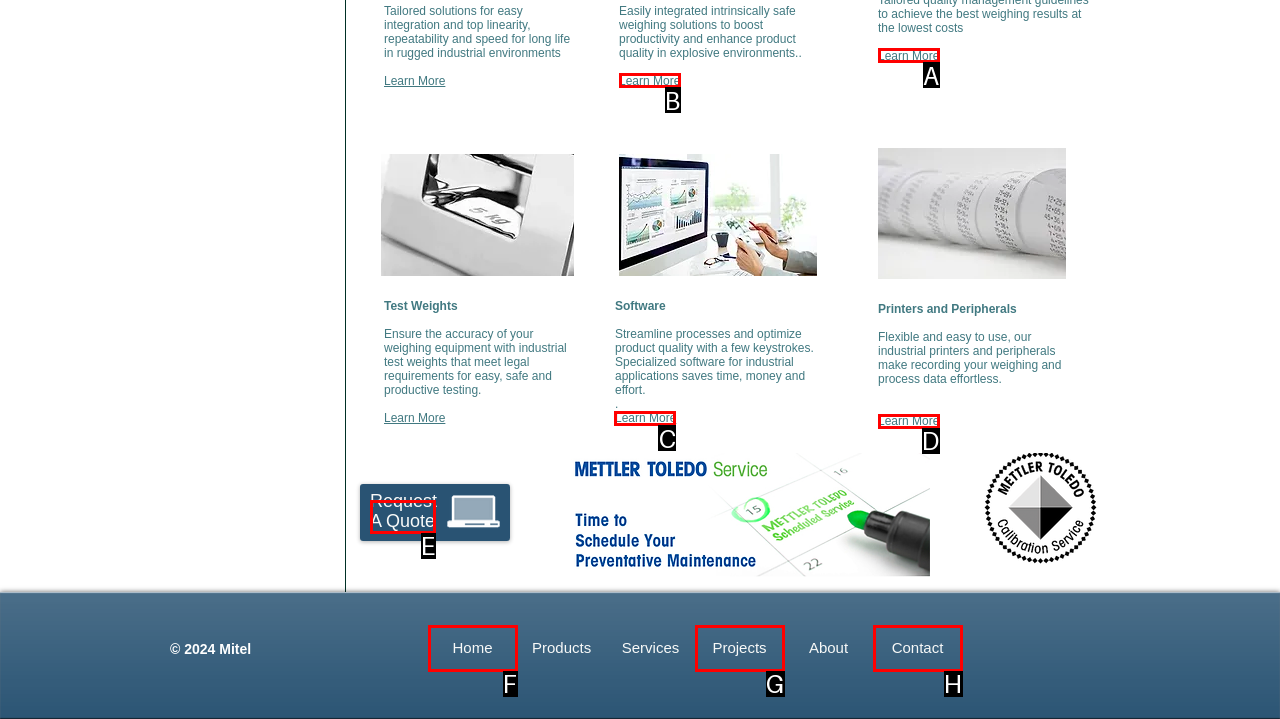Choose the HTML element that should be clicked to achieve this task: Learn more about software
Respond with the letter of the correct choice.

C